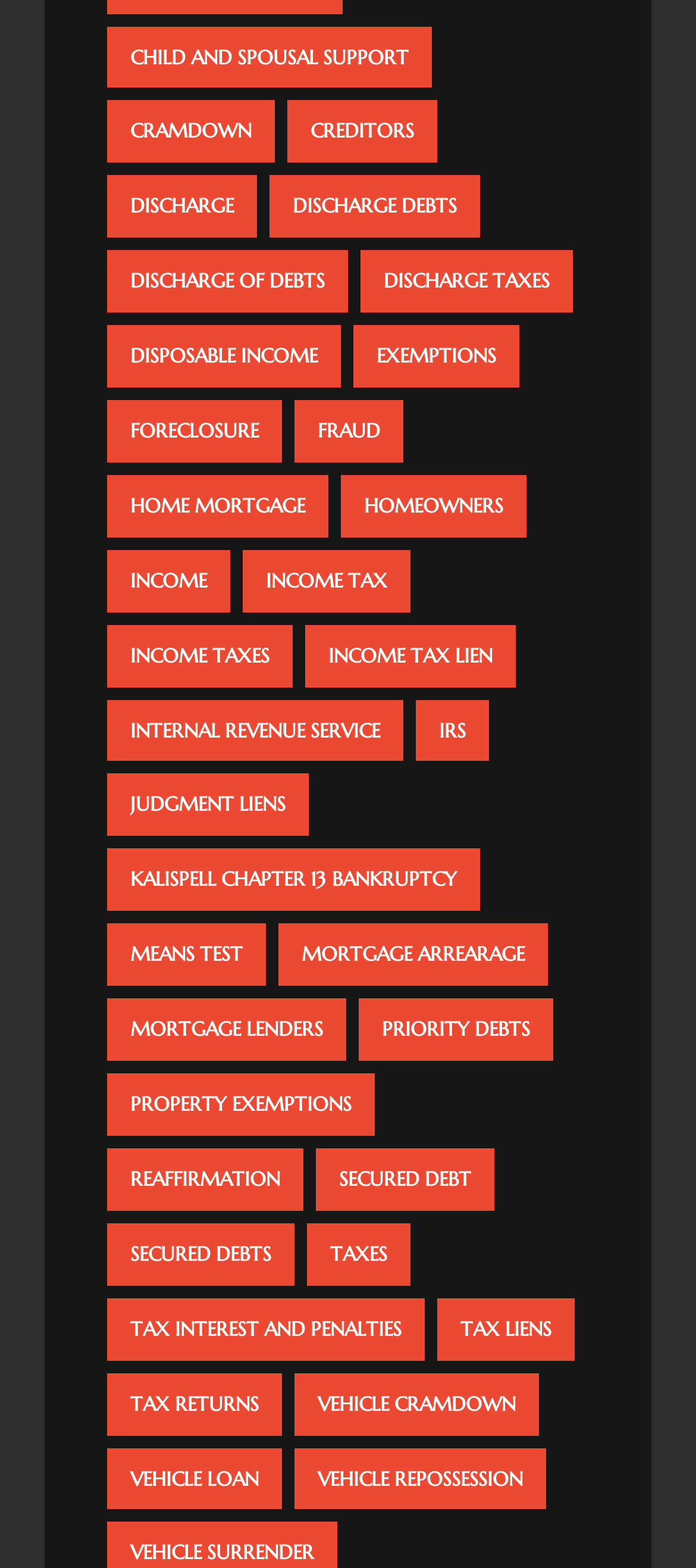Find and specify the bounding box coordinates that correspond to the clickable region for the instruction: "Click on 'CHILD AND SPOUSAL SUPPORT'".

[0.154, 0.017, 0.621, 0.056]